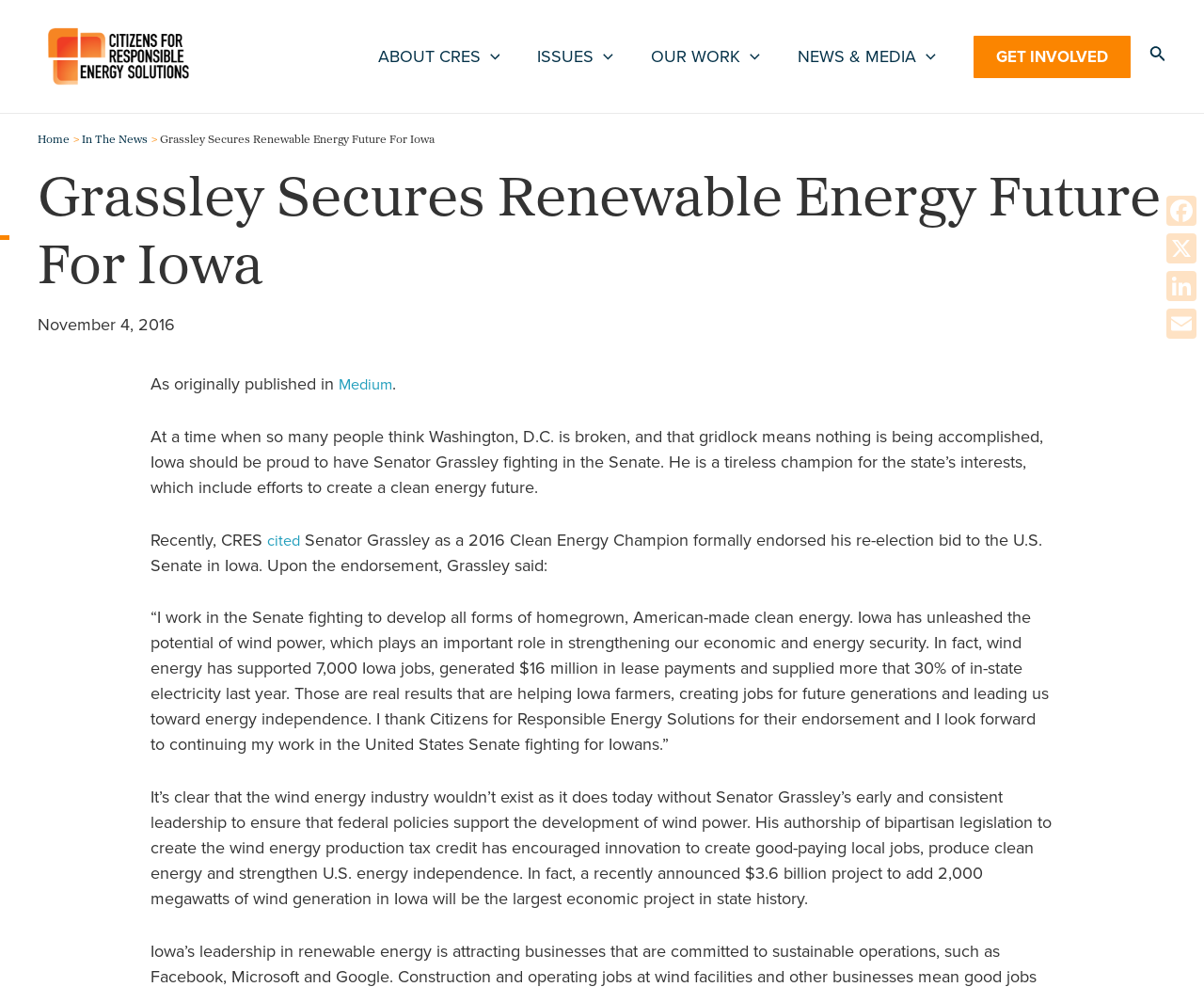Who is the senator mentioned in the article?
From the details in the image, answer the question comprehensively.

The senator mentioned in the article is Senator Grassley, who is quoted in the article and is described as a 'tireless champion for the state’s interests'.